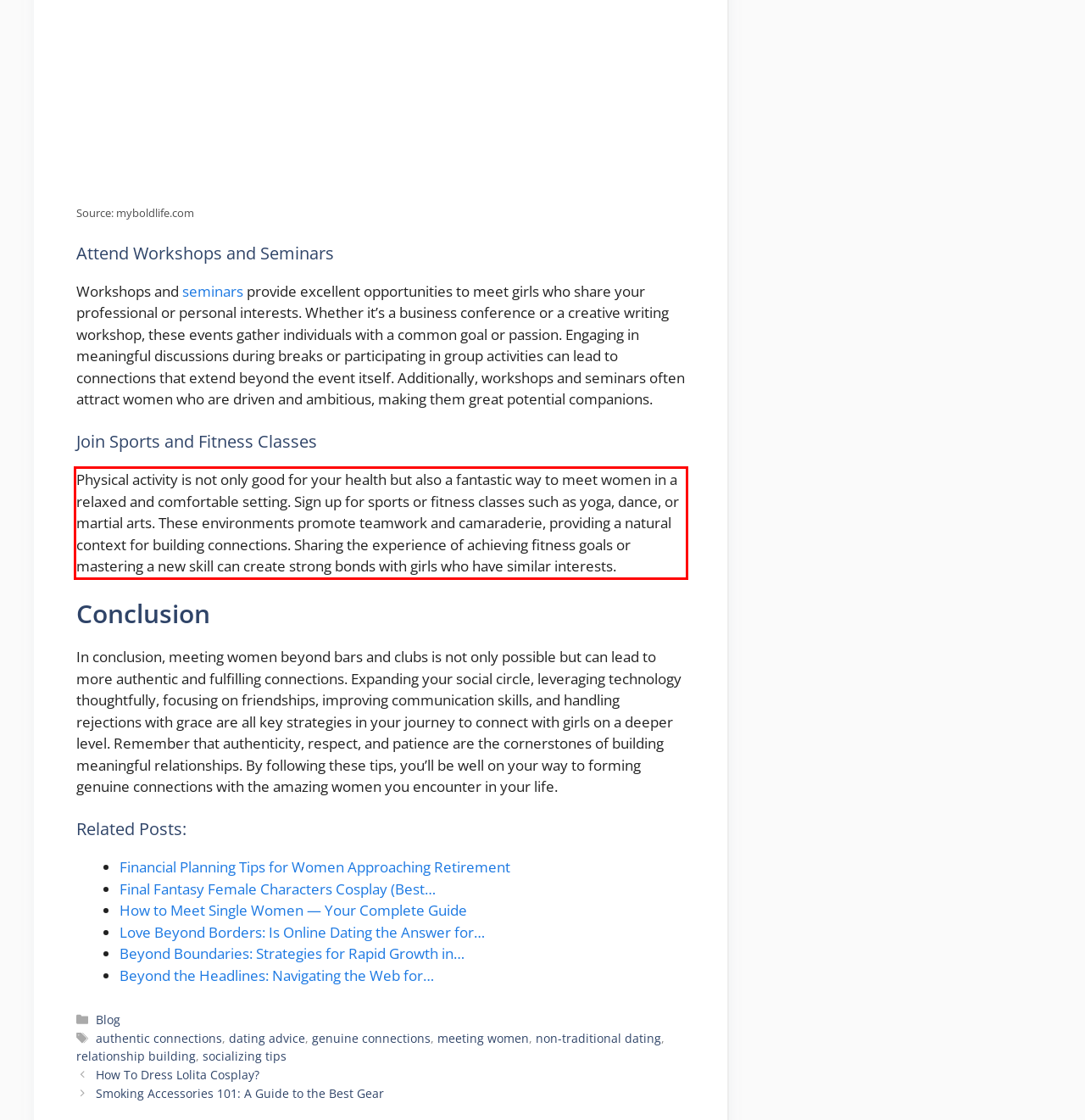Perform OCR on the text inside the red-bordered box in the provided screenshot and output the content.

Physical activity is not only good for your health but also a fantastic way to meet women in a relaxed and comfortable setting. Sign up for sports or fitness classes such as yoga, dance, or martial arts. These environments promote teamwork and camaraderie, providing a natural context for building connections. Sharing the experience of achieving fitness goals or mastering a new skill can create strong bonds with girls who have similar interests.